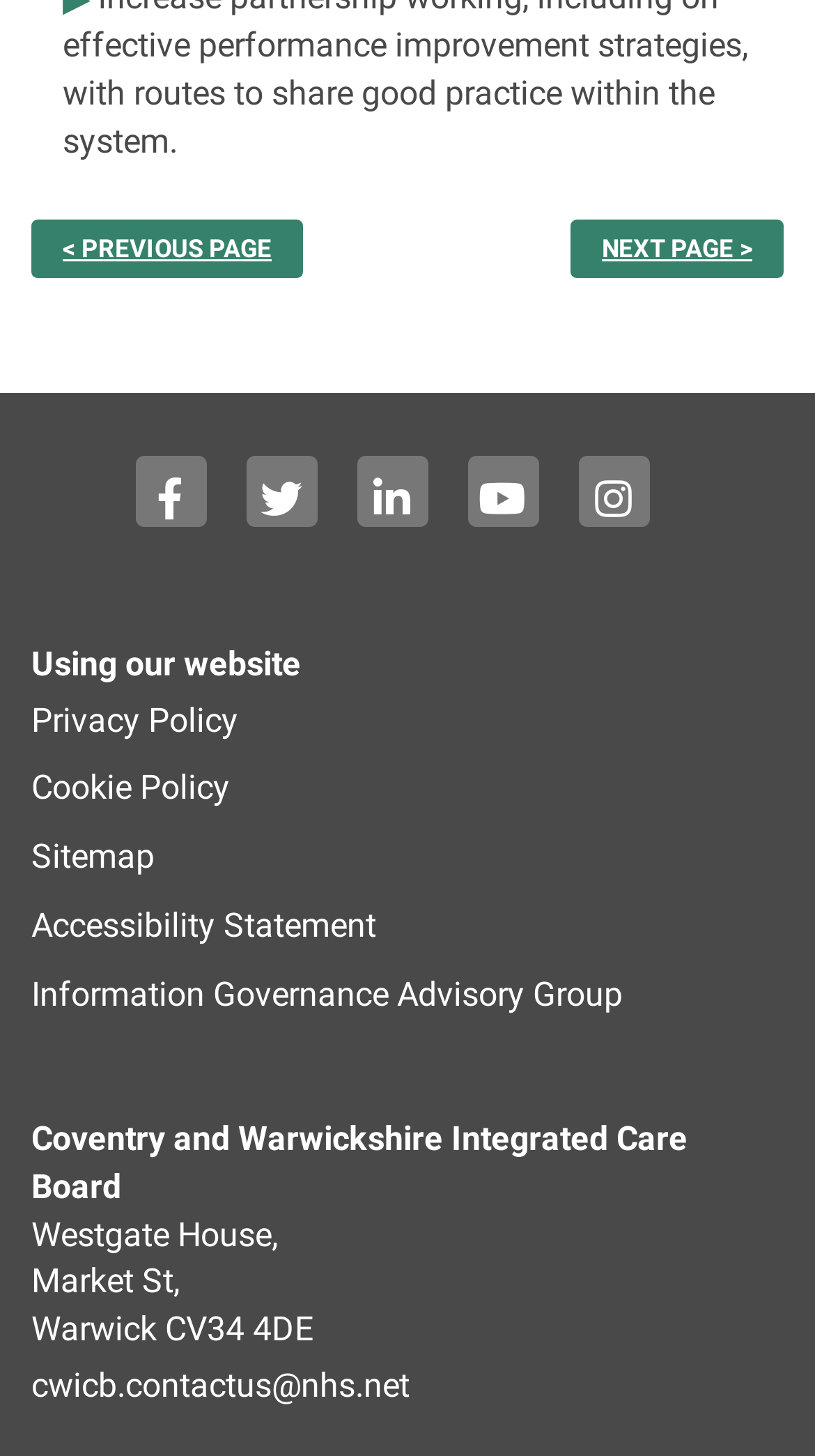Provide a thorough and detailed response to the question by examining the image: 
How many navigation links are available at the top?

I counted the number of navigation links at the top of the webpage by looking at the links labeled 'Previous Page' and 'Next Page'. There are two navigation links available.